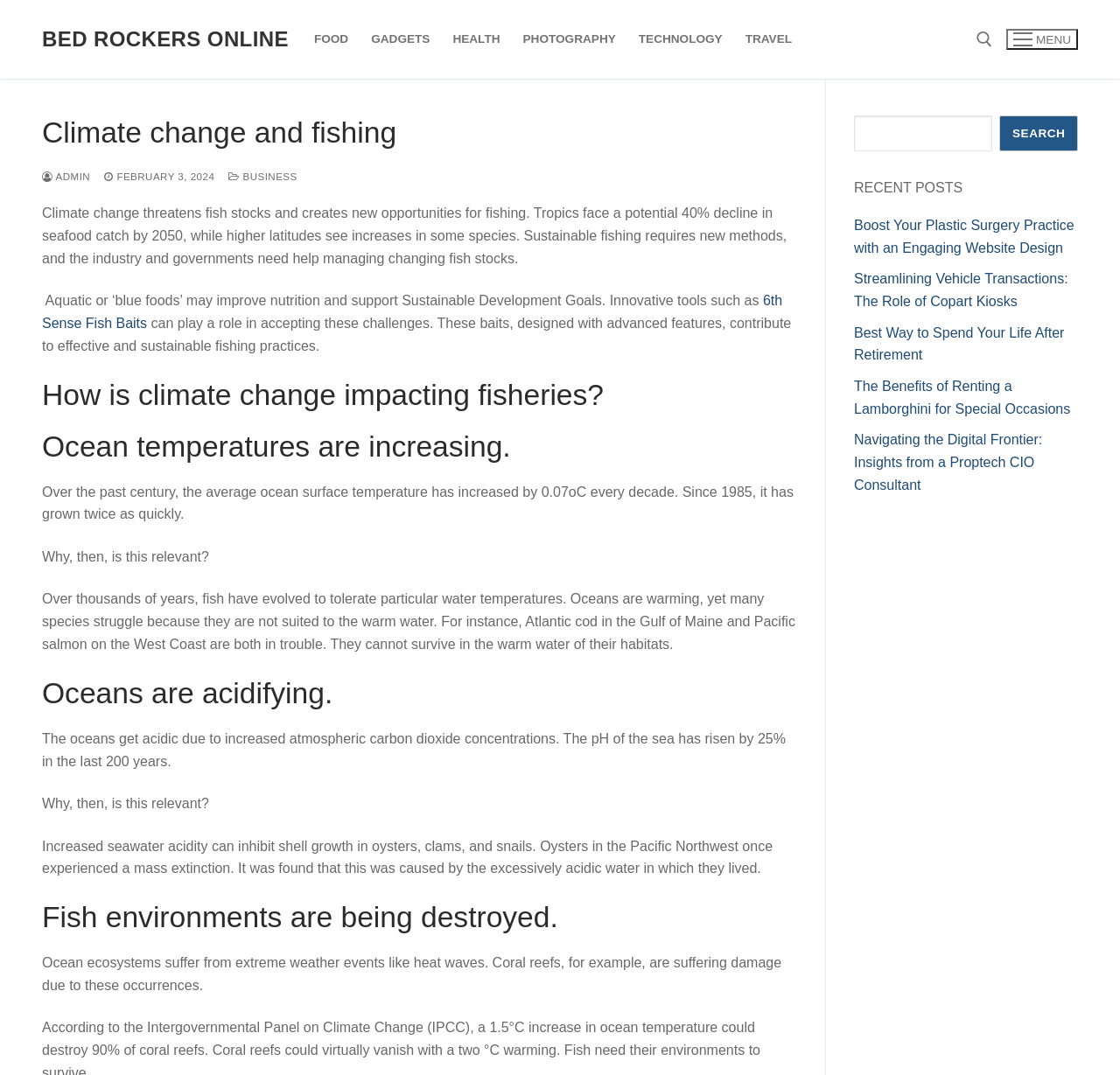Locate the bounding box of the UI element defined by this description: "6th Sense Fish Baits". The coordinates should be given as four float numbers between 0 and 1, formatted as [left, top, right, bottom].

[0.038, 0.273, 0.699, 0.308]